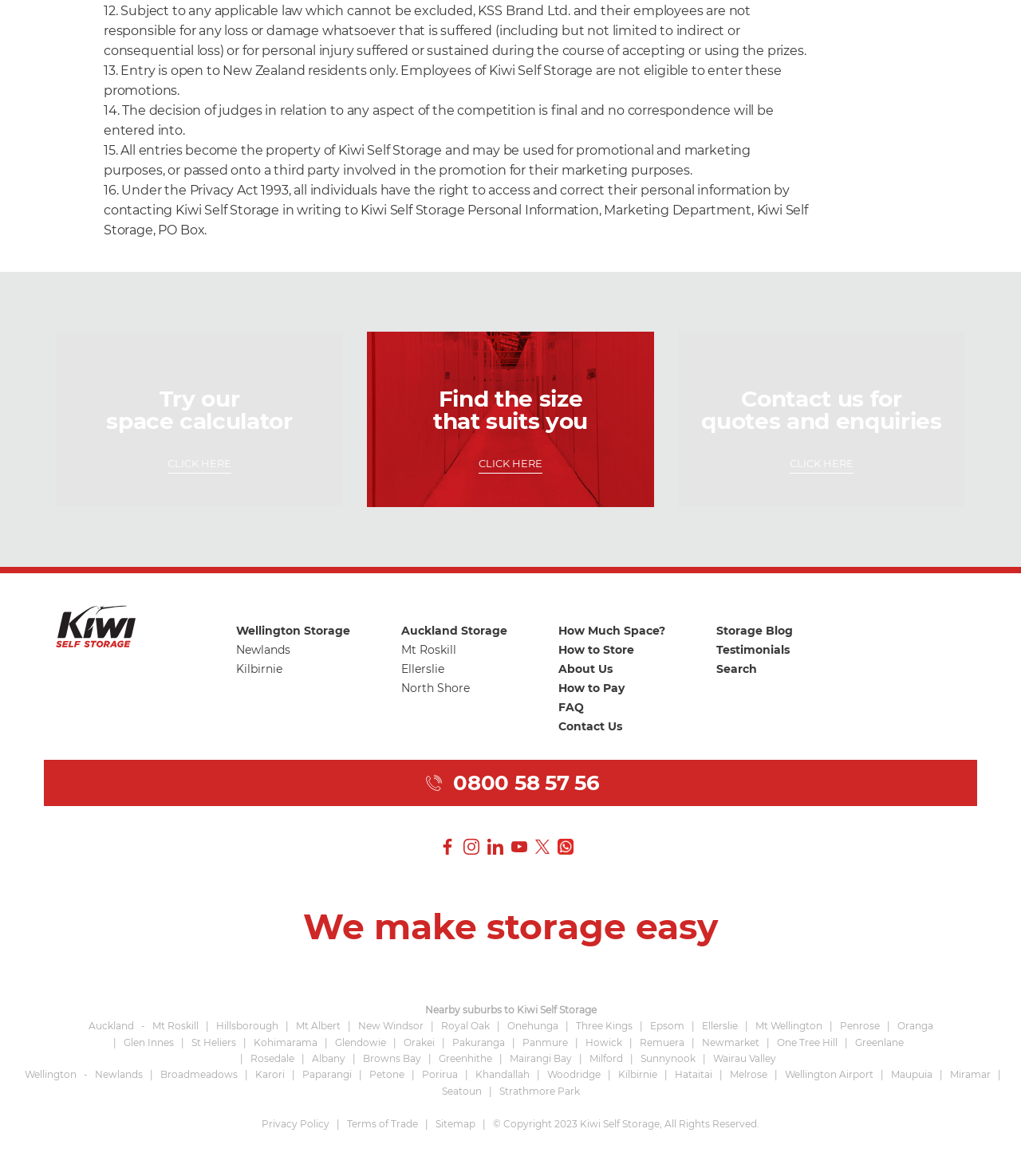Please provide the bounding box coordinate of the region that matches the element description: One Tree Hill. Coordinates should be in the format (top-left x, top-left y, bottom-right x, bottom-right y) and all values should be between 0 and 1.

[0.761, 0.881, 0.82, 0.891]